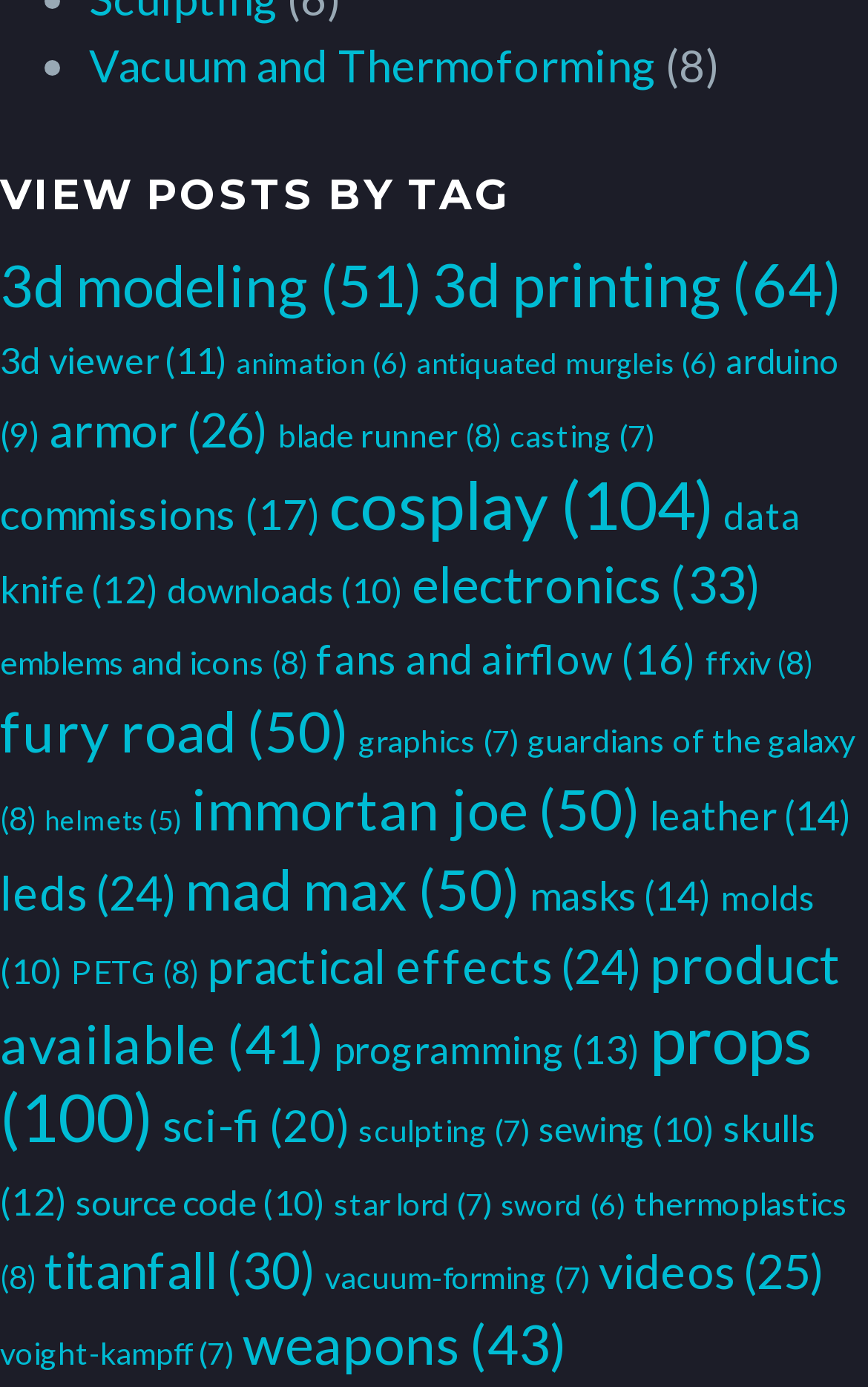How many tags have more than 50 items?
Using the image, provide a detailed and thorough answer to the question.

I counted the number of tags that have more than 50 items, and found that there are 5 tags that meet this criteria: 'cosplay', 'fury road', 'immortan joe', 'mad max', and 'props'.